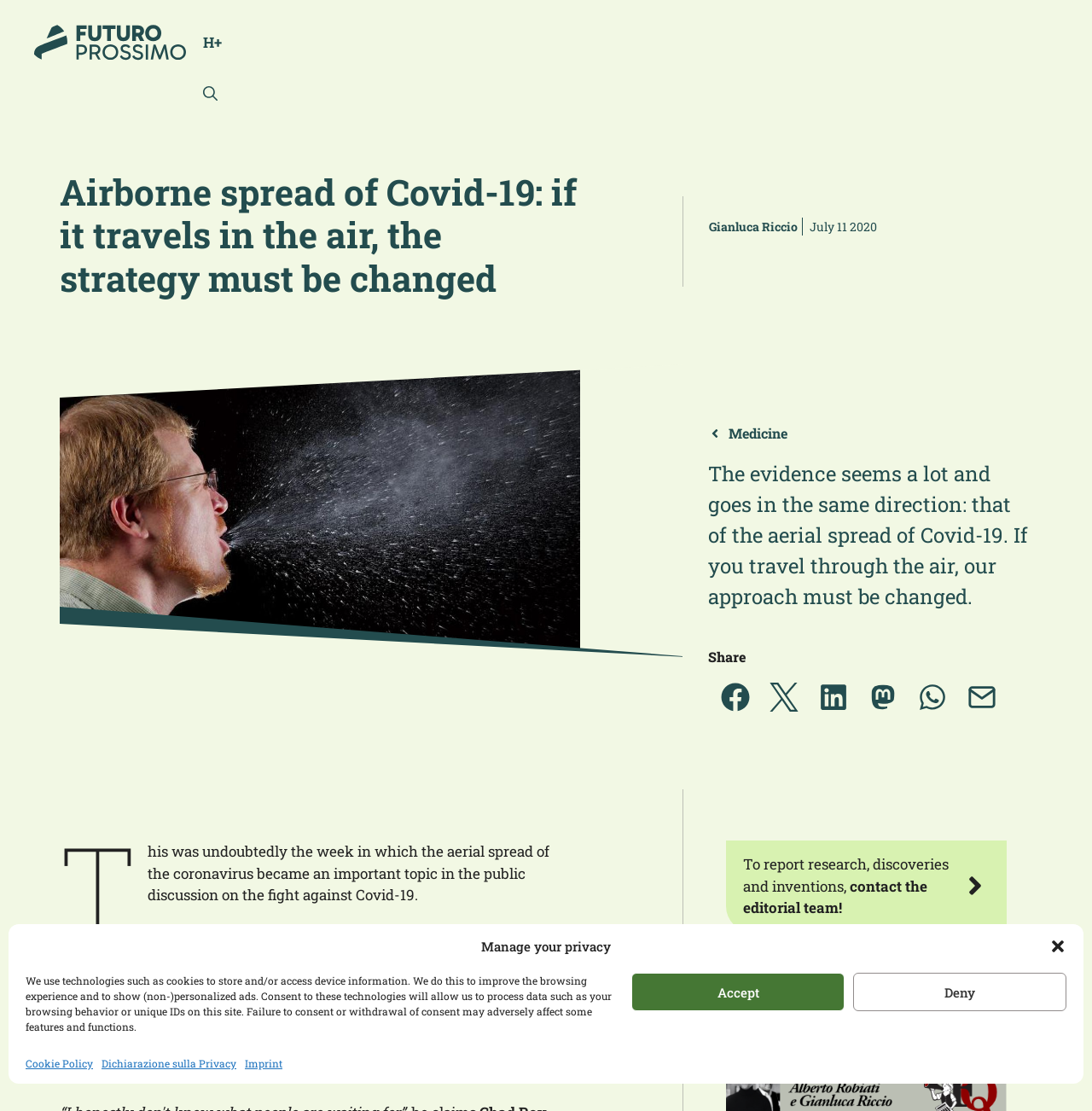What is the topic of discussion on this webpage?
Give a detailed explanation using the information visible in the image.

Based on the webpage content, the topic of discussion is the aerial spread of Covid-19, as evident from the heading 'Airborne spread of Covid-19: if it travels in the air, the strategy must be changed' and the text 'The evidence seems a lot and goes in the same direction: that of the aerial spread of Covid-19. If you travel through the air, our approach must be changed.'